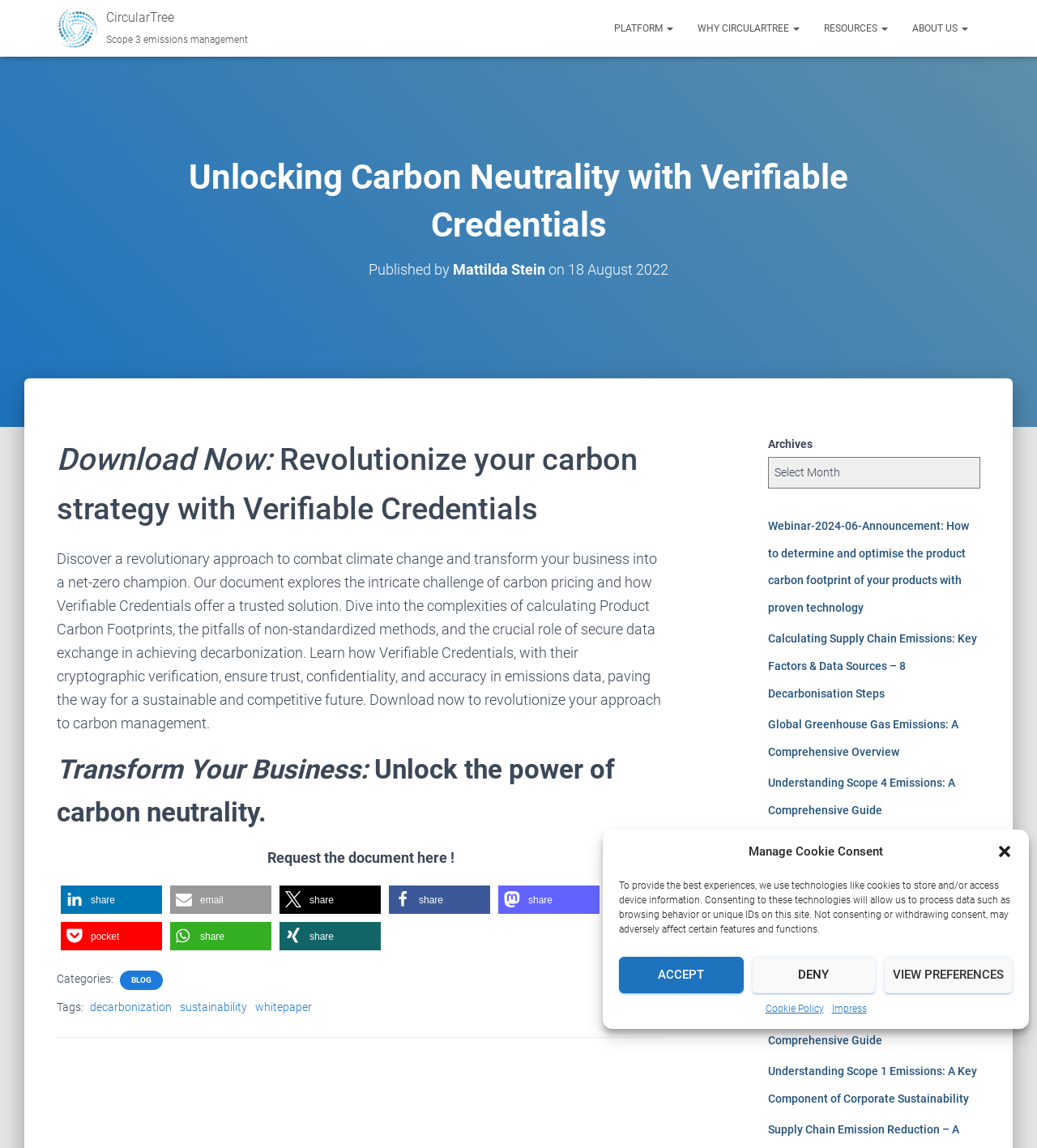How can I request the document? Please answer the question using a single word or phrase based on the image.

By clicking the 'Request the document here!' button